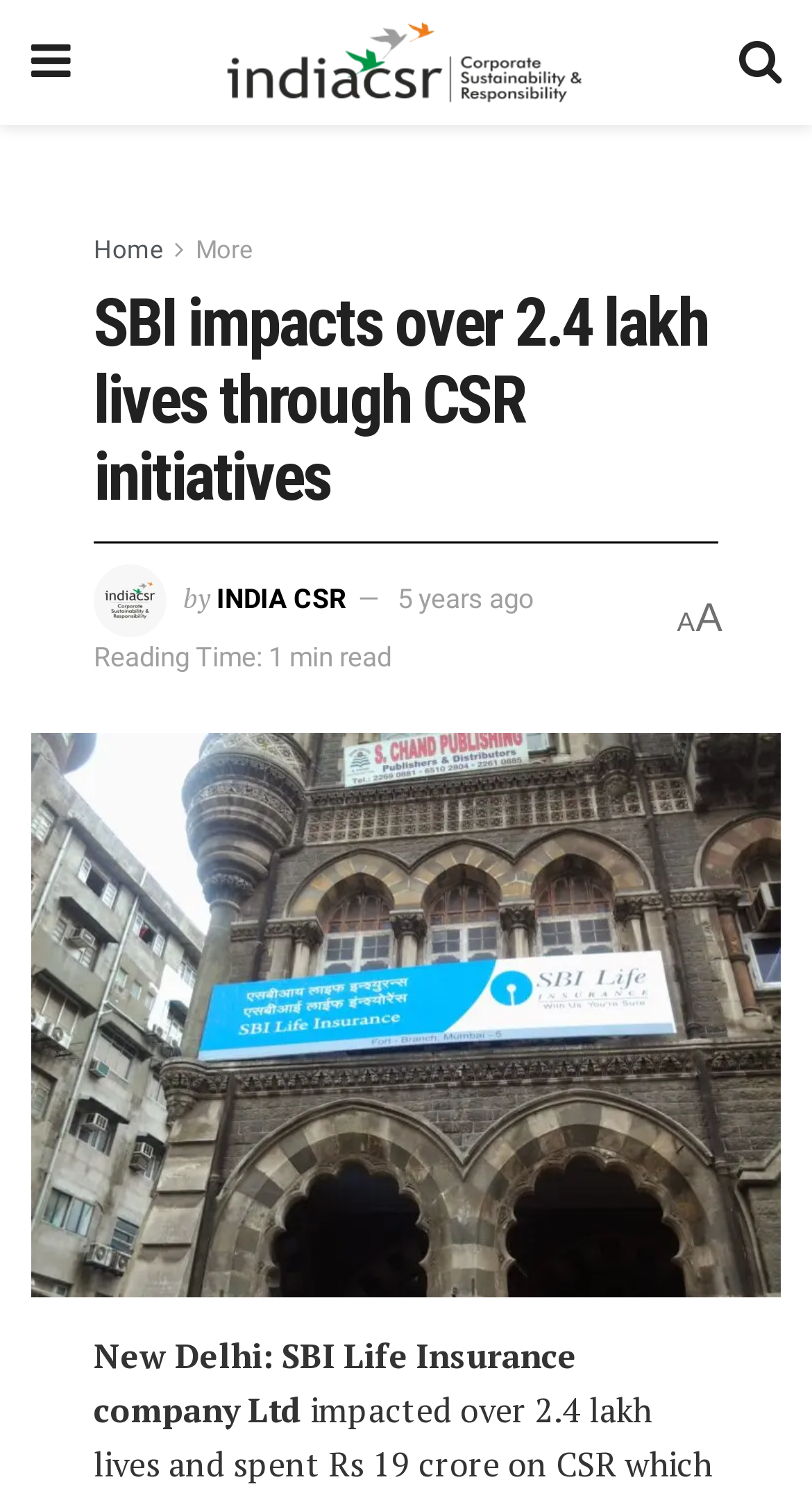What is the location mentioned in the article?
From the image, respond using a single word or phrase.

New Delhi